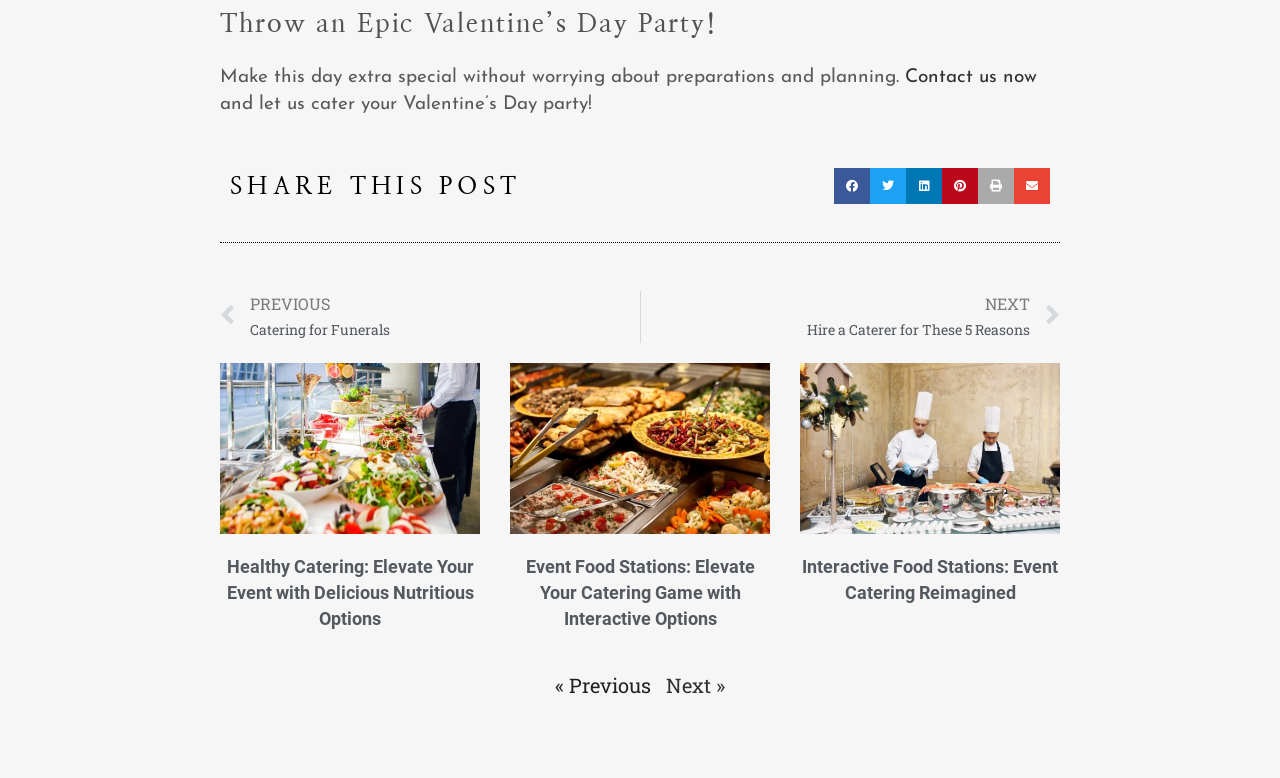Determine the bounding box coordinates of the clickable region to carry out the instruction: "Read about Healthy Catering".

[0.177, 0.715, 0.37, 0.809]